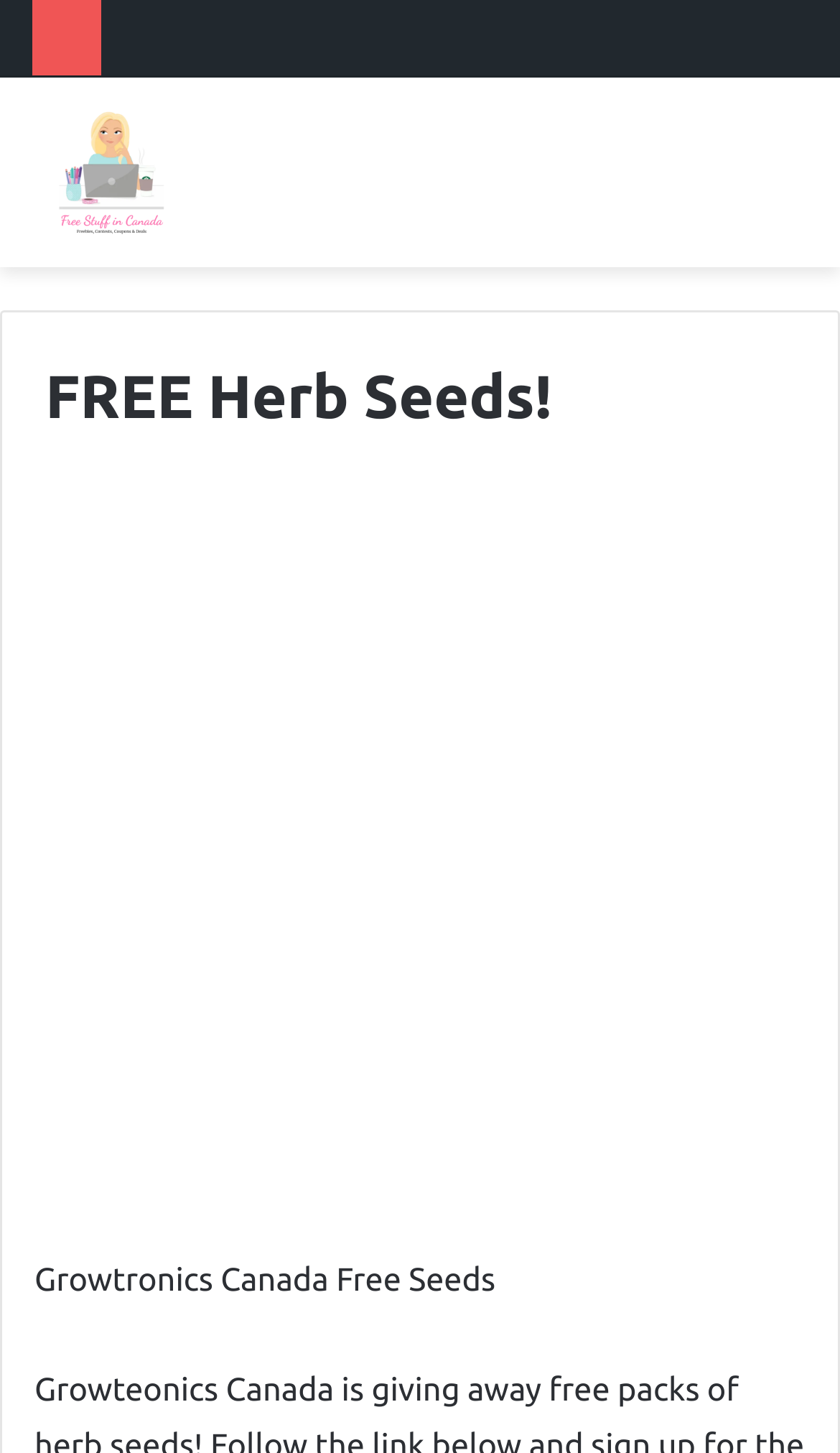Provide the bounding box coordinates of the section that needs to be clicked to accomplish the following instruction: "Sign up for the Growtronics email newsletter."

[0.041, 0.867, 0.59, 0.893]